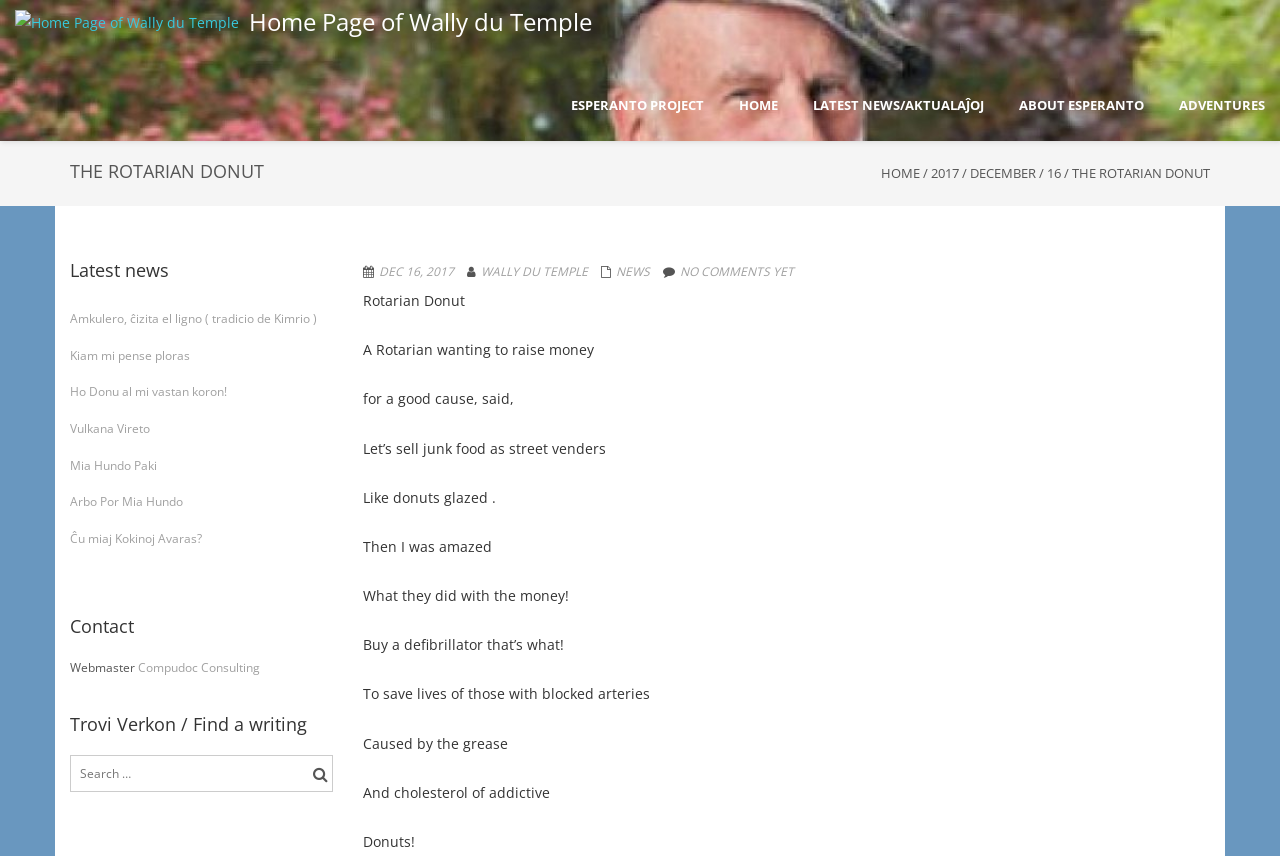Give a detailed overview of the webpage's appearance and contents.

The webpage is the home page of Wally du Temple, featuring a prominent image and heading with the title "The Rotarian Donut" at the top left corner. Below the image, there is a horizontal navigation menu with links to "ESPERANTO PROJECT", "HOME", "LATEST NEWS/AKTUALAĴOJ", "ABOUT ESPERANTO", and "ADVENTURES".

On the left side, there is a vertical menu with links to "HOME", a date "2017", "DECEMBER", and "16", followed by a static text "THE ROTARIAN DONUT". Below this menu, there is a section with a heading "THE ROTARIAN DONUT" and a series of static texts describing a story about a Rotarian wanting to raise money for a good cause by selling donuts.

To the right of this section, there is a column with three headings: "Latest news", "Contact", and "Trovi Verkon / Find a writing". Under the "Latest news" heading, there are several links to news articles with titles in Esperanto. Under the "Contact" heading, there is a static text "Webmaster" and a link to "Compudoc Consulting". Under the "Trovi Verkon / Find a writing" heading, there is a search box with a button labeled "Search".

Overall, the webpage has a simple and organized layout, with a focus on presenting information about the Rotarian Donut project and providing navigation to other related pages.